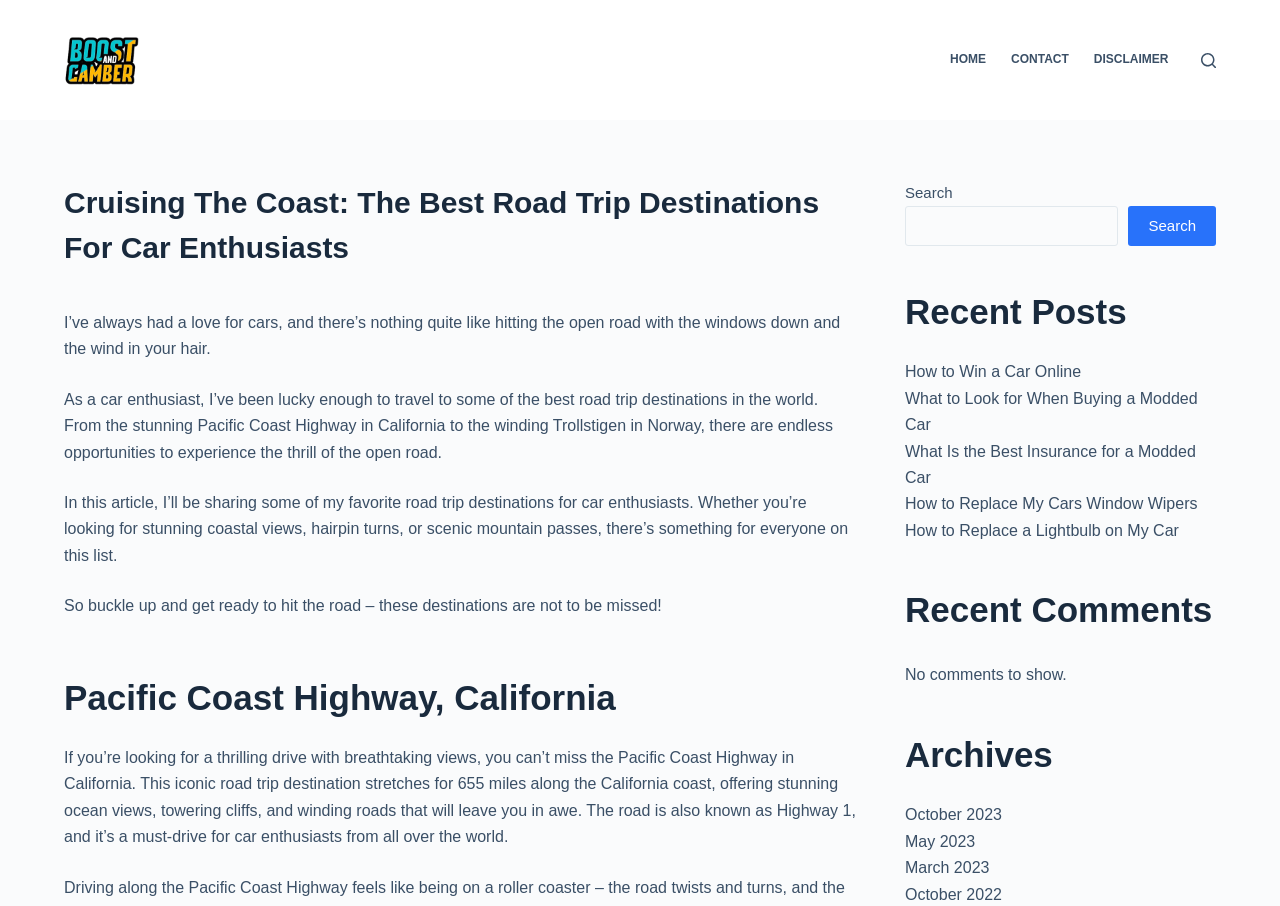Can you give a comprehensive explanation to the question given the content of the image?
What is the purpose of the search form?

I determined the answer by looking at the search form element which has a label 'Search' and a searchbox, indicating that it is used to search the website.